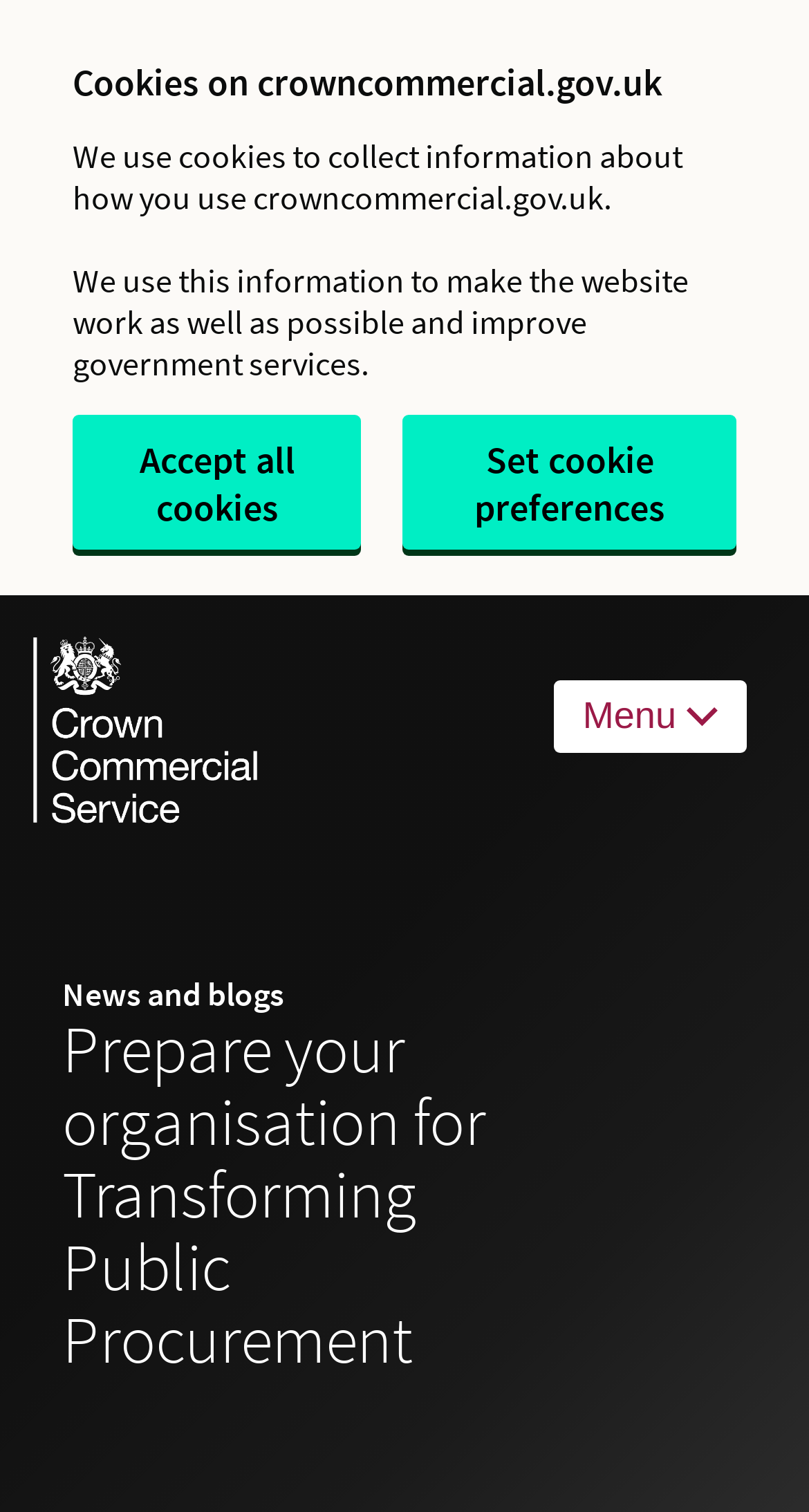Determine the webpage's heading and output its text content.

Prepare your organisation for Transforming Public Procurement